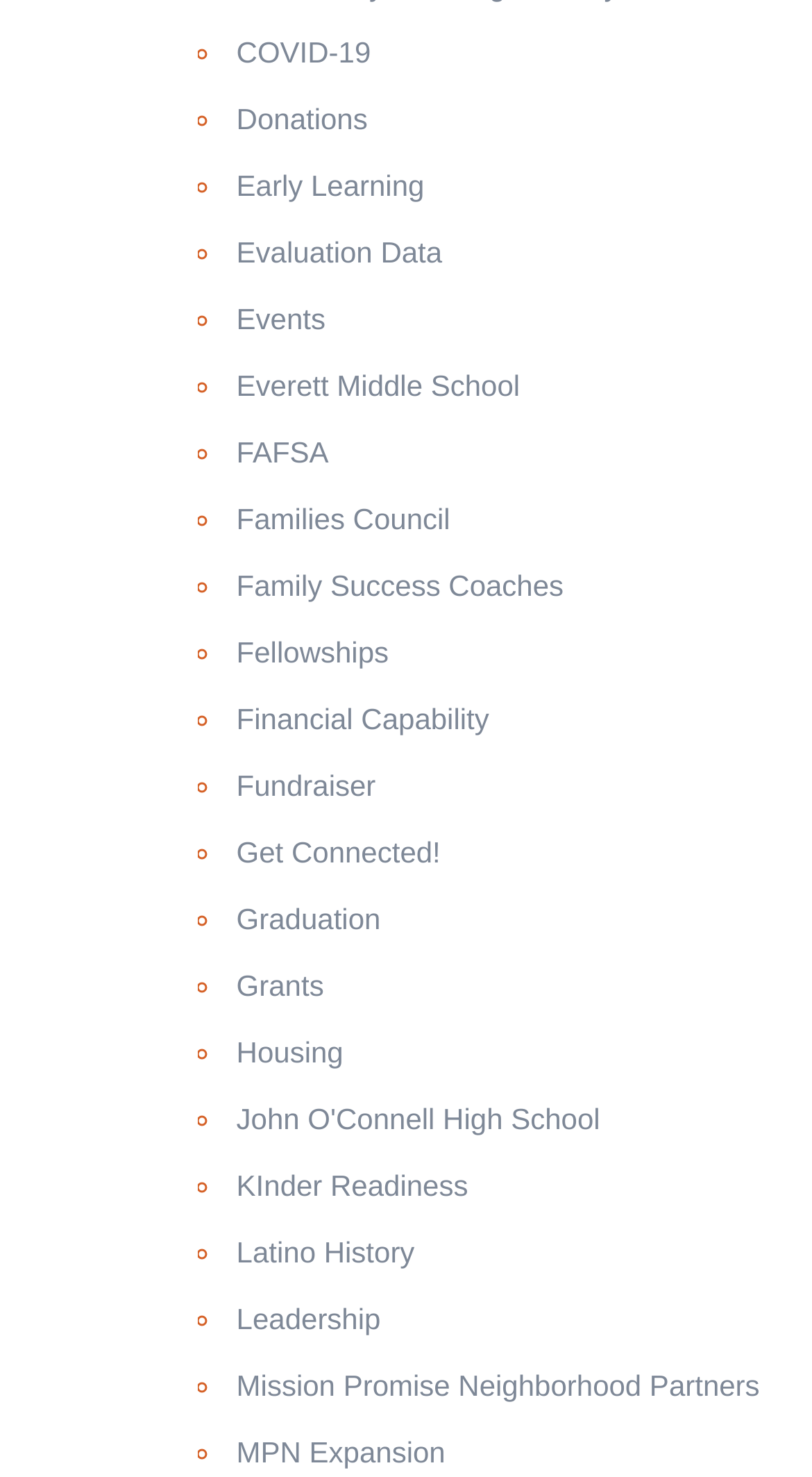From the element description: "Family Success Coaches", extract the bounding box coordinates of the UI element. The coordinates should be expressed as four float numbers between 0 and 1, in the order [left, top, right, bottom].

[0.291, 0.386, 0.694, 0.408]